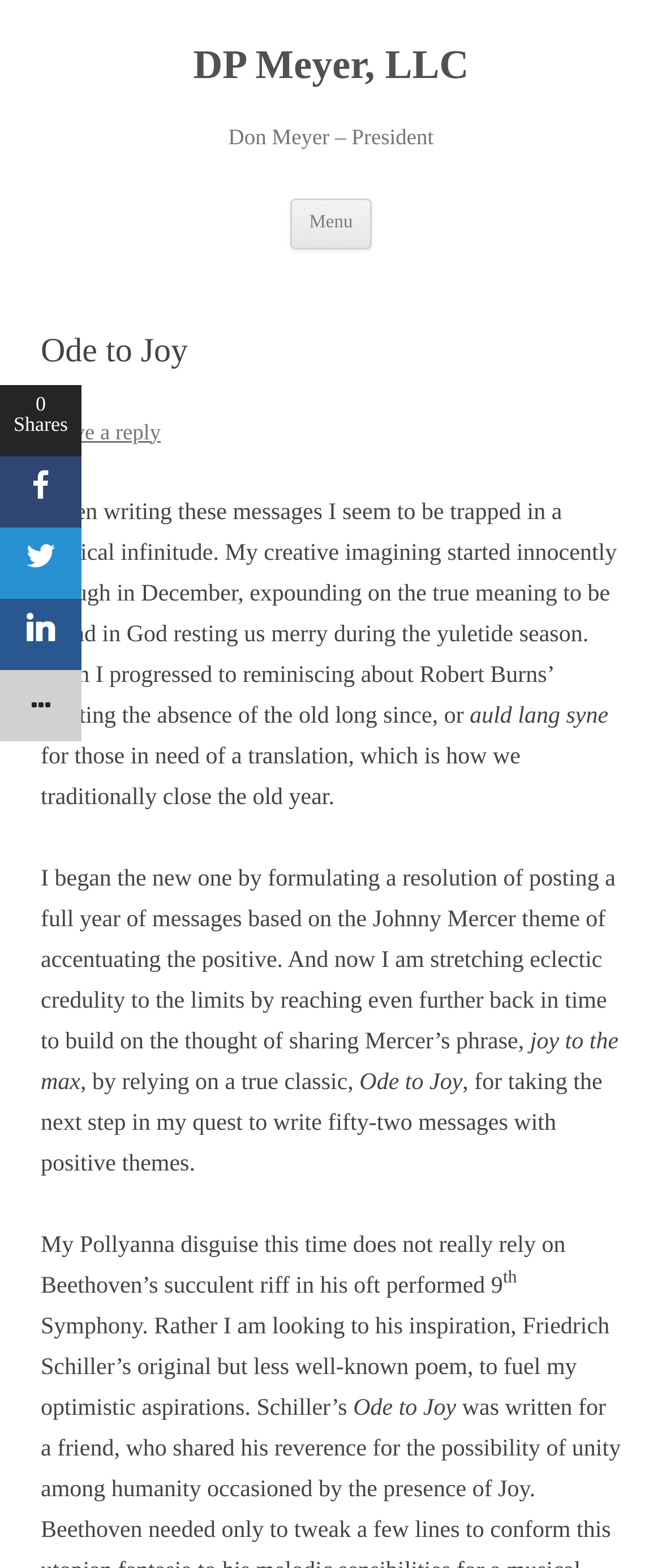Respond with a single word or phrase for the following question: 
What is the inspiration for the article?

Friedrich Schiller’s poem